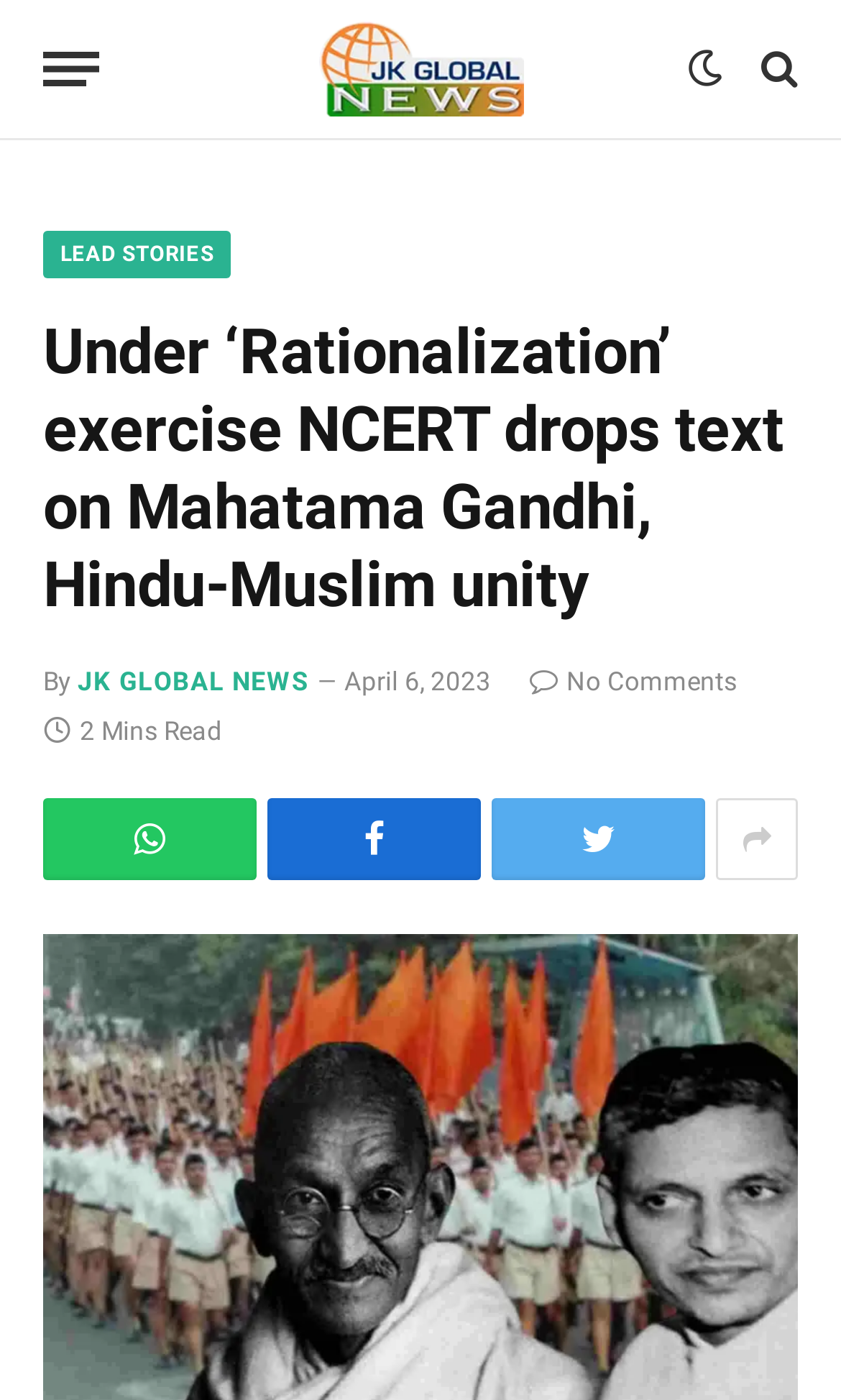Using the format (top-left x, top-left y, bottom-right x, bottom-right y), and given the element description, identify the bounding box coordinates within the screenshot: JK Global News

[0.092, 0.476, 0.366, 0.497]